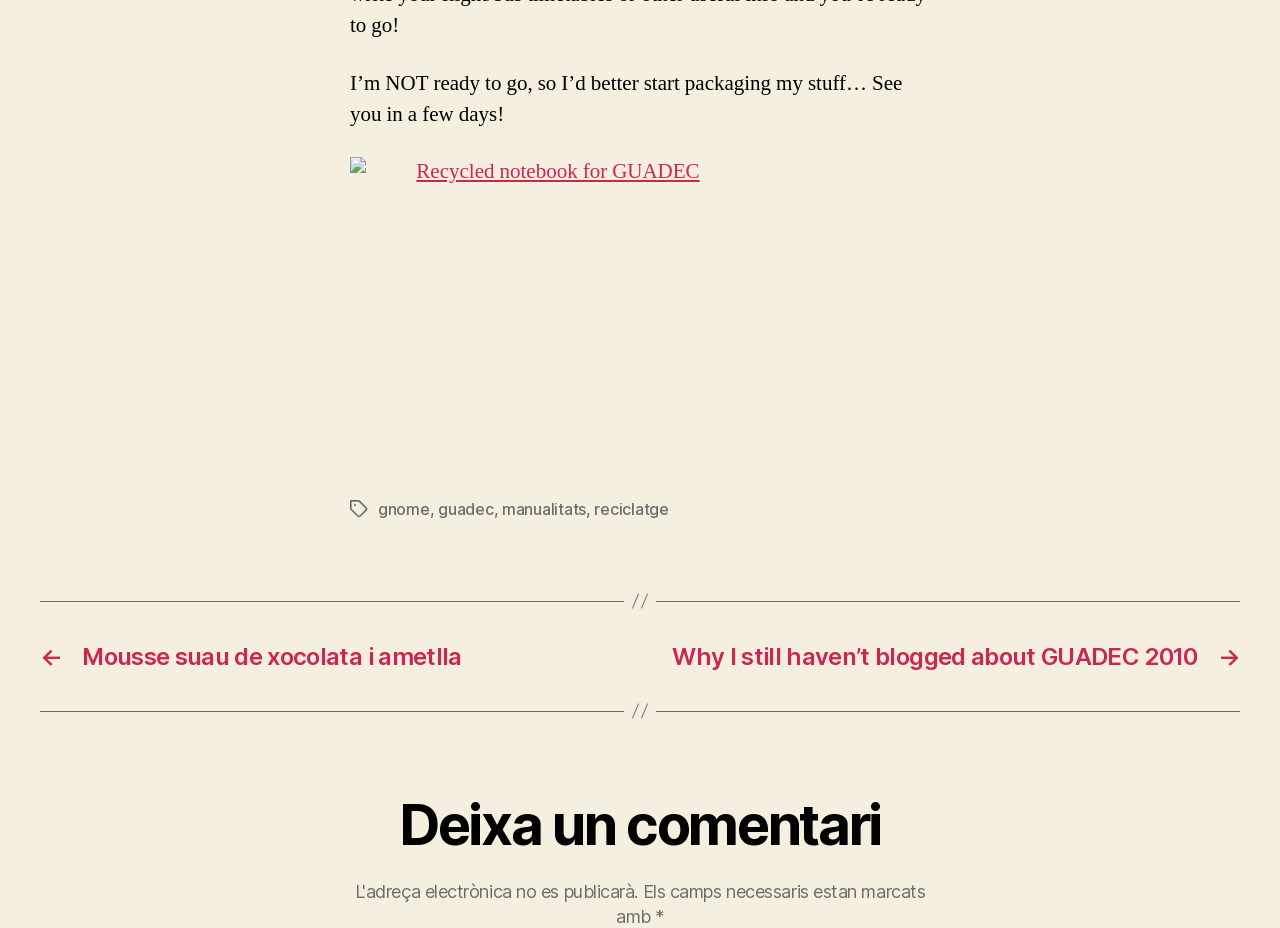Provide a brief response to the question using a single word or phrase: 
What is the purpose of the comment section?

To leave a comment